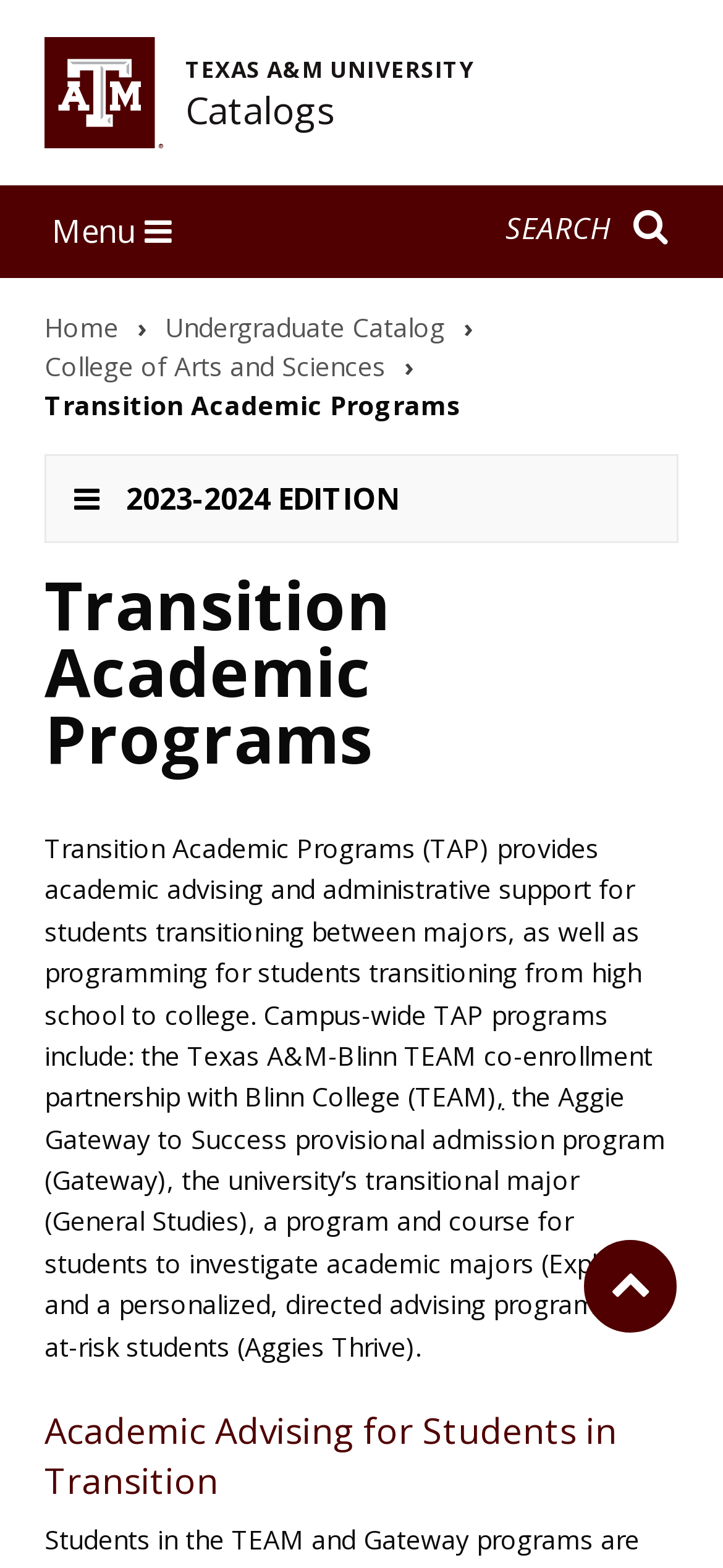Answer the question with a brief word or phrase:
What is the edition of the catalog mentioned on the webpage?

2023-2024